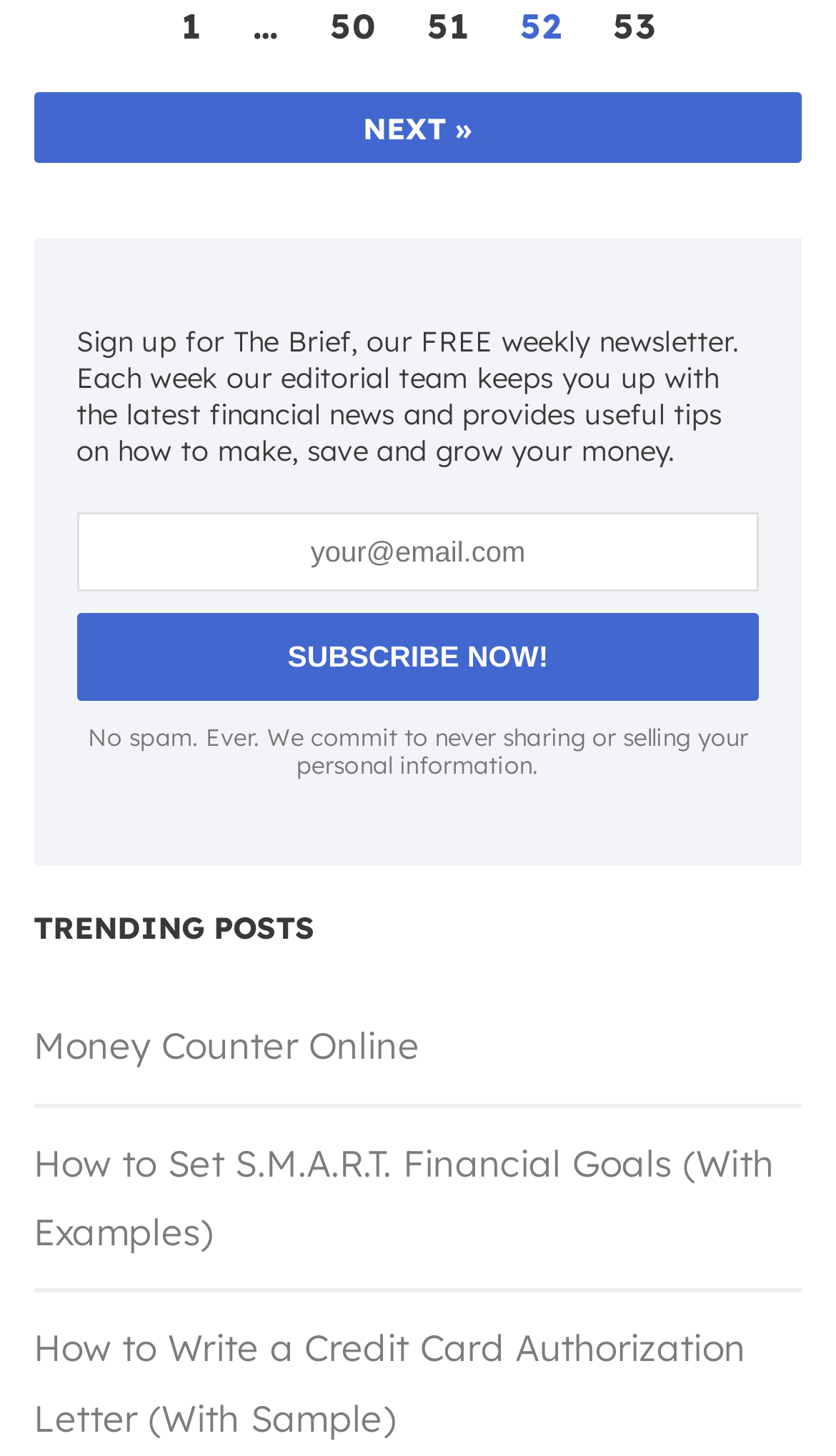What is the text of the first link? Analyze the screenshot and reply with just one word or a short phrase.

1